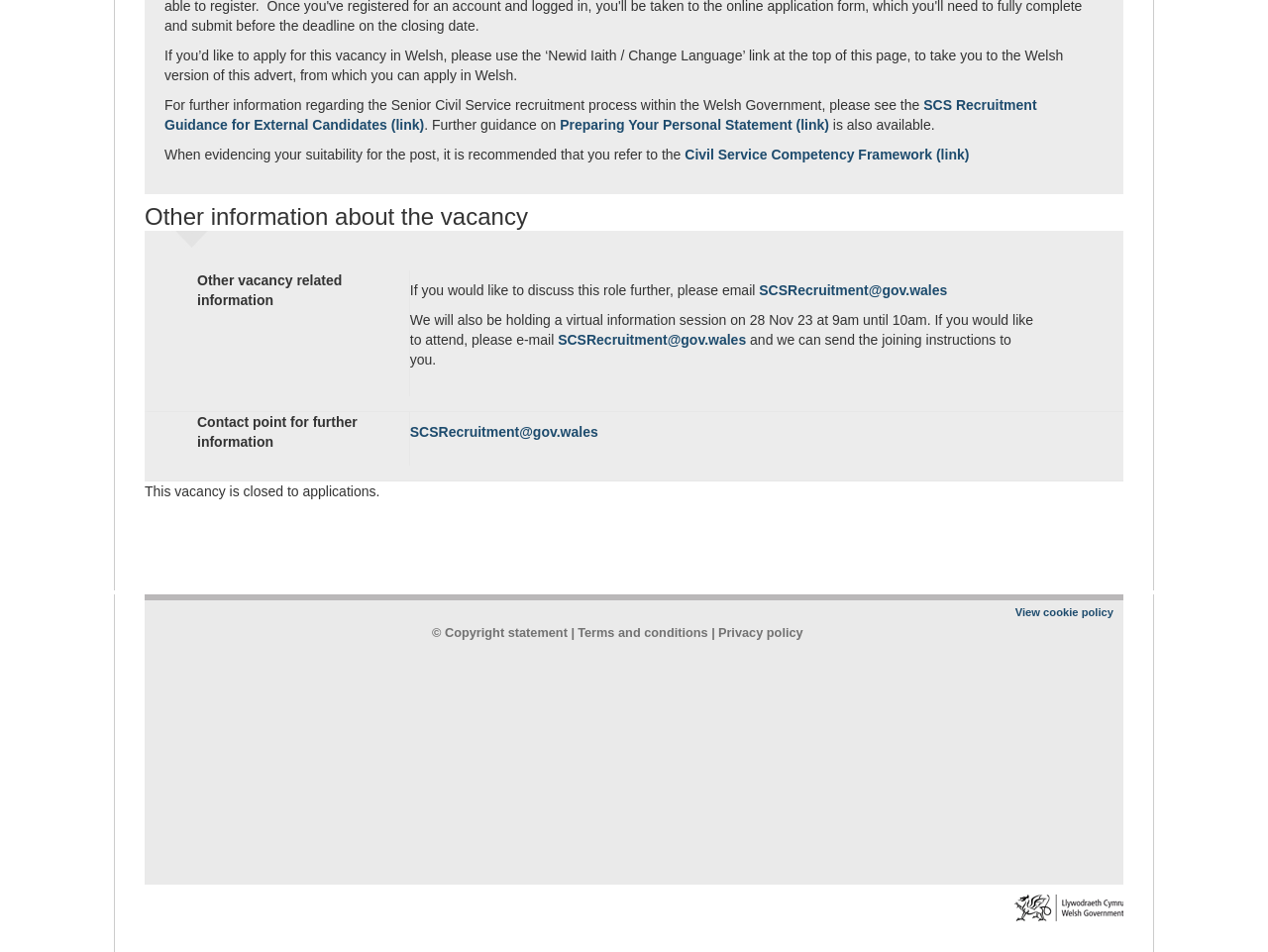Please specify the bounding box coordinates for the clickable region that will help you carry out the instruction: "View SCS Recruitment Guidance for External Candidates".

[0.13, 0.102, 0.818, 0.14]